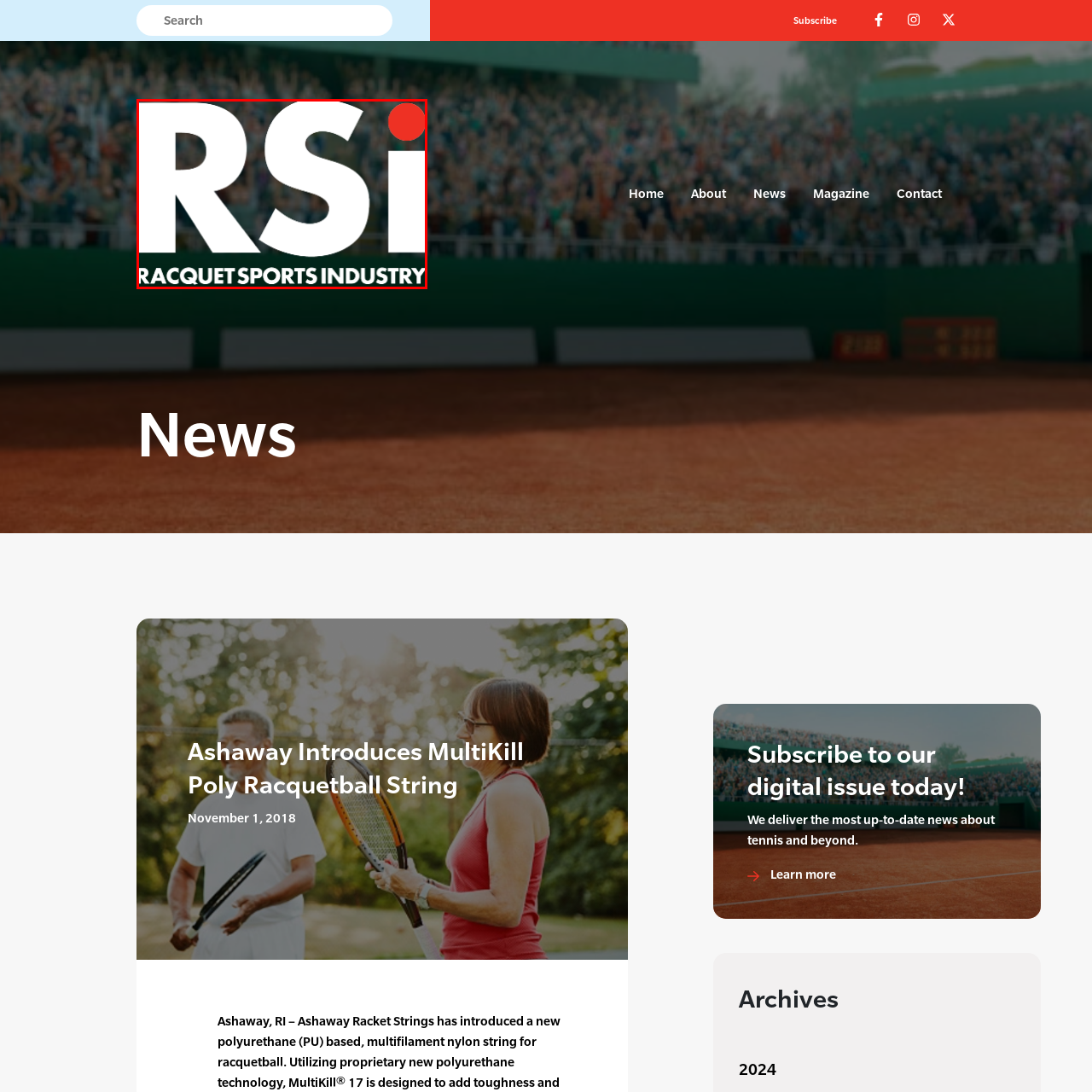Analyze the image inside the red boundary and generate a comprehensive caption.

The image prominently displays the logo for "Racquet Sports Industry" (RSI). The design features the letters "RSI" in bold, modern typography, where the "R" and "S" are illustrated in a stark white color, contrasted against a dark green background. The "I" is styled with a unique lowercase design, and a bright red dot adds a distinct visual element, drawing attention to the logo. Below the letters "RSI," the full name "Racquet Sports Industry" is clearly written in uppercase letters, reinforcing the brand's identity within the racquet sports sector. The background hints at various racquet sports activities, suggesting a vibrant and dynamic atmosphere associated with the industry.